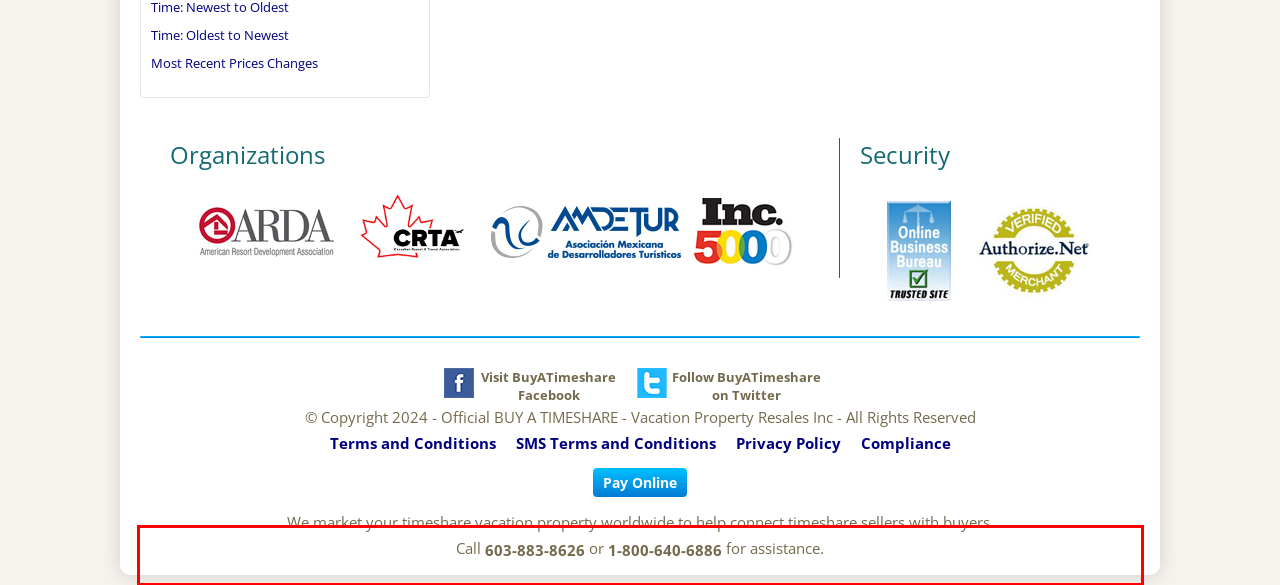You have a screenshot of a webpage with a red bounding box. Use OCR to generate the text contained within this red rectangle.

We market your timeshare vacation property worldwide to help connect timeshare sellers with buyers. Call 603-883-8626 or 1-800-640-6886 for assistance.